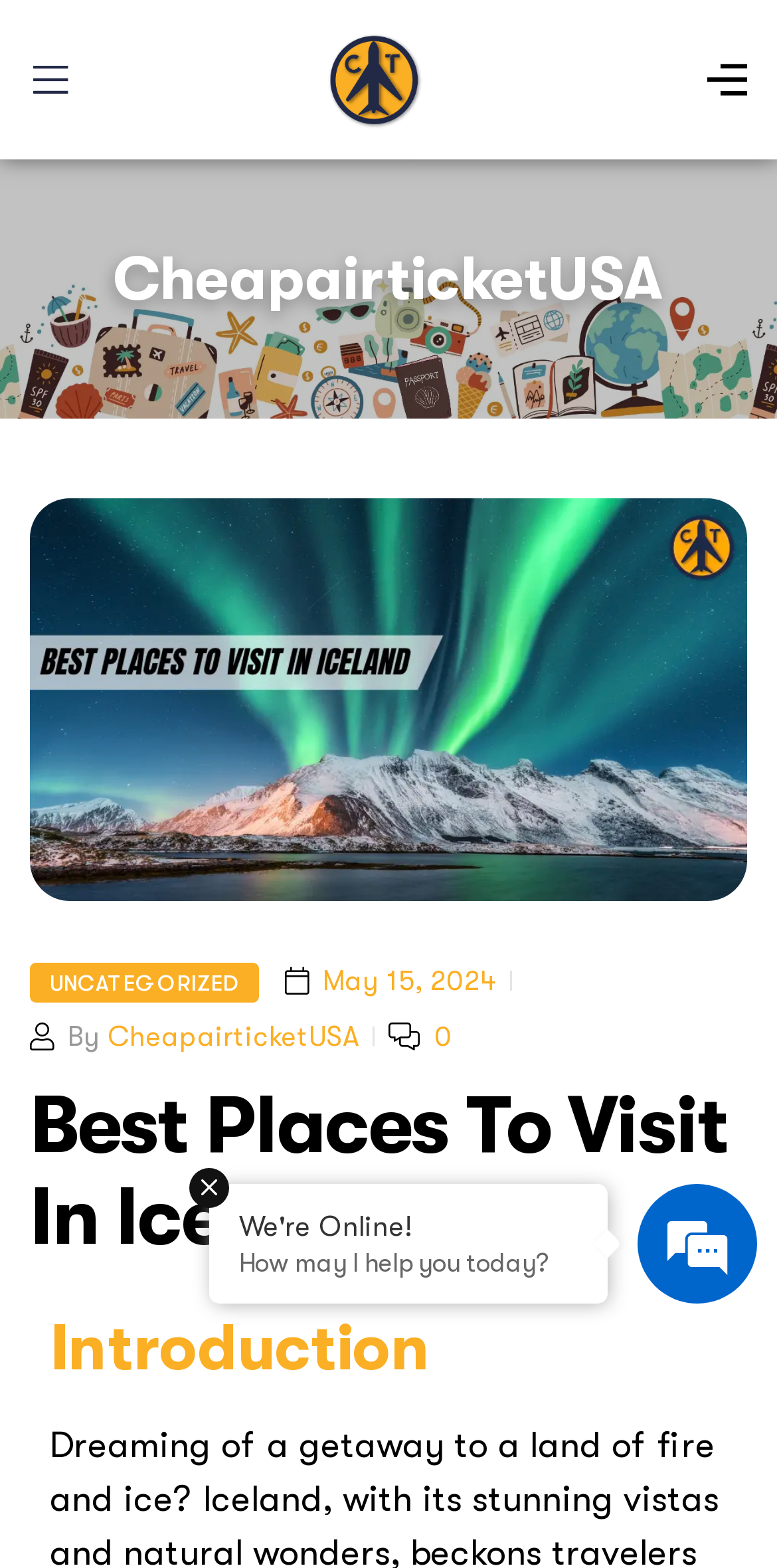What is the status of the customer support?
Look at the webpage screenshot and answer the question with a detailed explanation.

The status of the customer support can be found in the generic element with the text 'We're Online!' which is located at the bottom of the webpage.